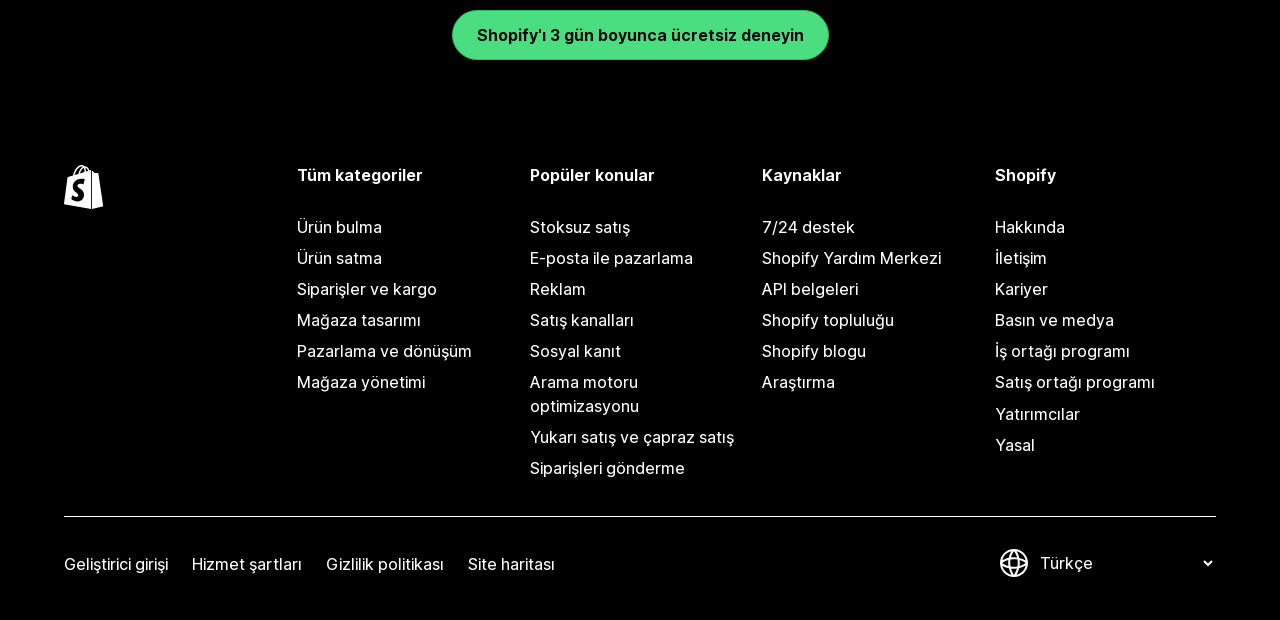What is the purpose of the 'Popüler konular' section?
Craft a detailed and extensive response to the question.

The 'Popüler konular' section appears to list popular topics or frequently asked questions related to e-commerce and online store management. The links in this section, such as 'Stoksuz satış' and 'E-posta ile pazarlama', suggest that users can find information and resources on these topics.